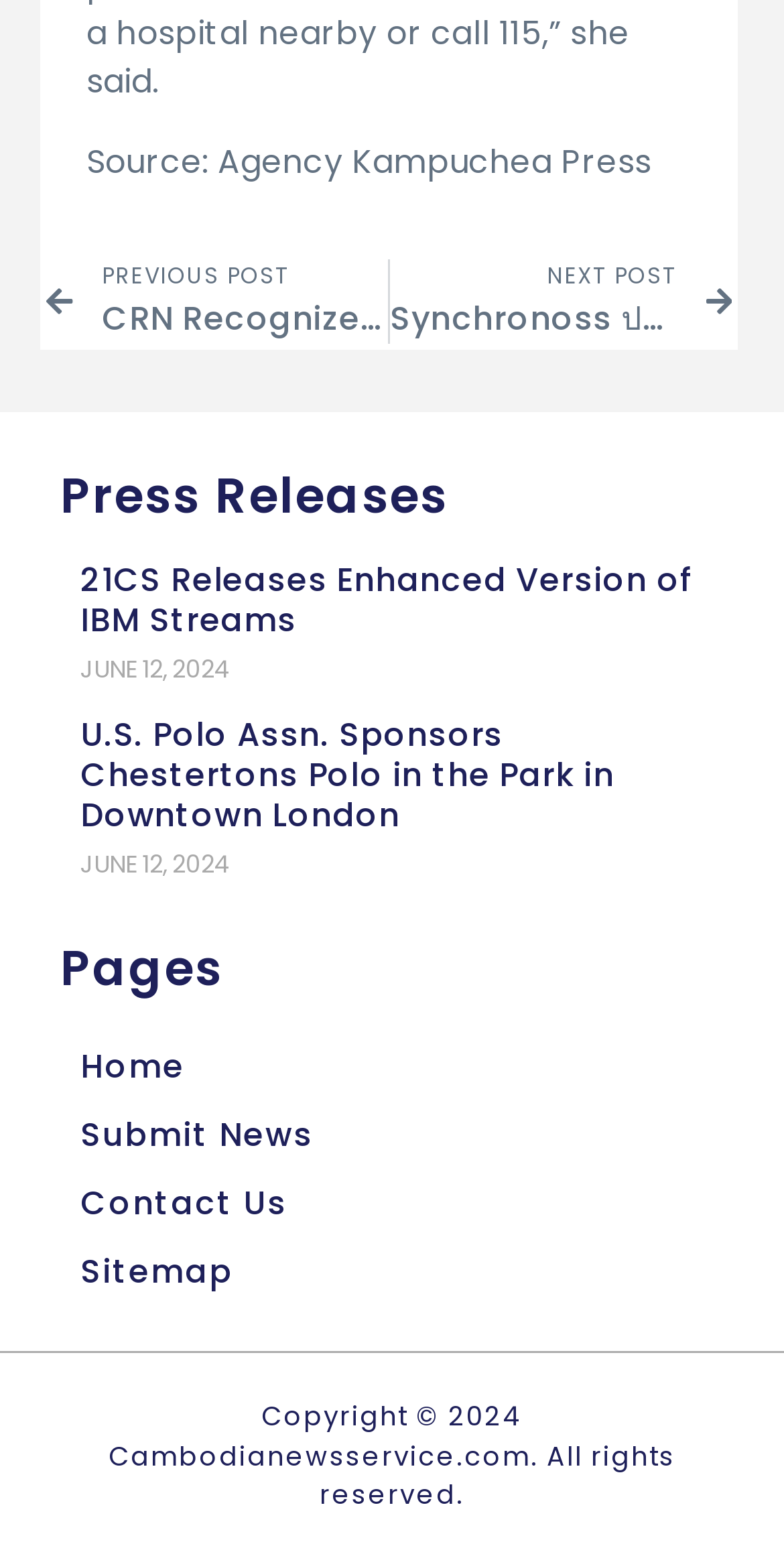Respond to the question with just a single word or phrase: 
What is the purpose of this webpage?

Press releases